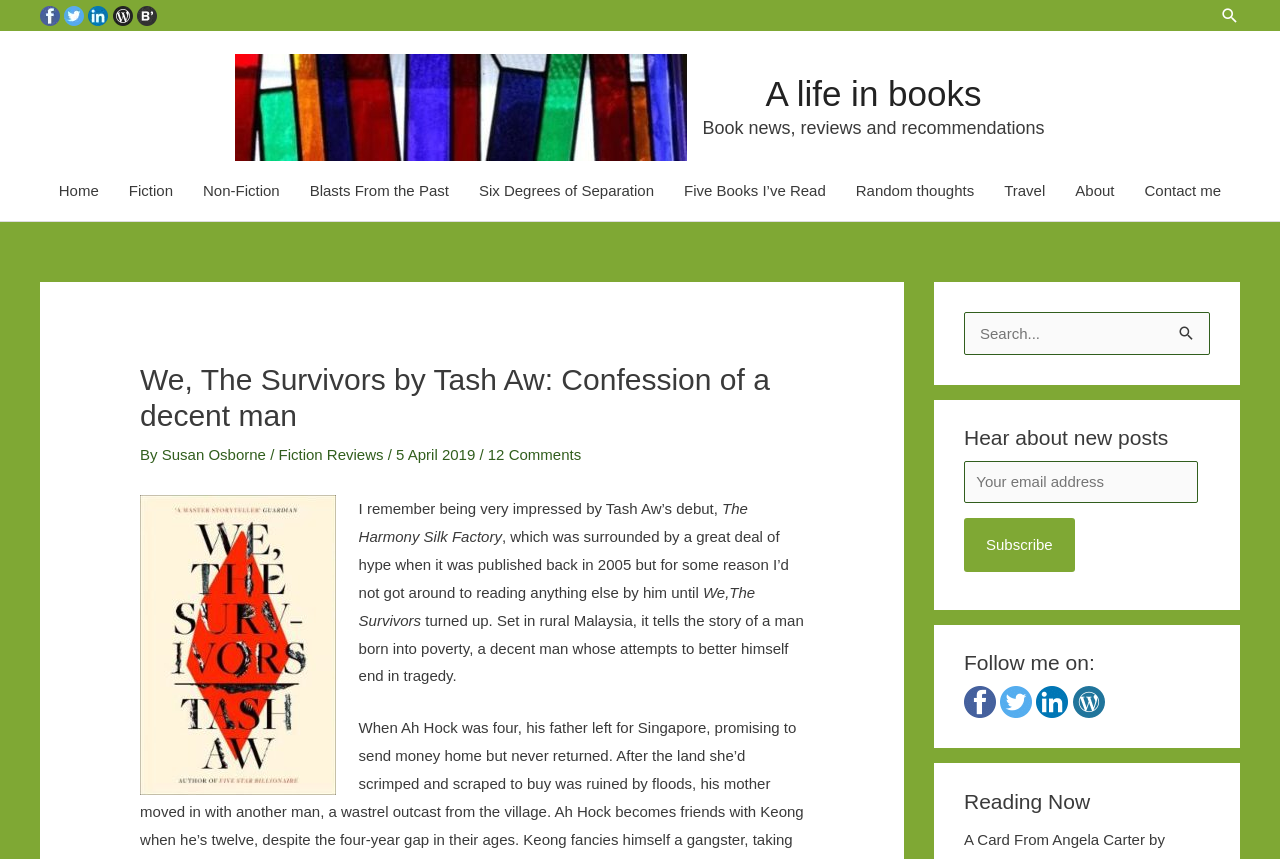Refer to the screenshot and answer the following question in detail:
What is the category of the book being reviewed?

I determined the answer by looking at the link element with the text 'Fiction Reviews' which is part of the heading element describing the book.